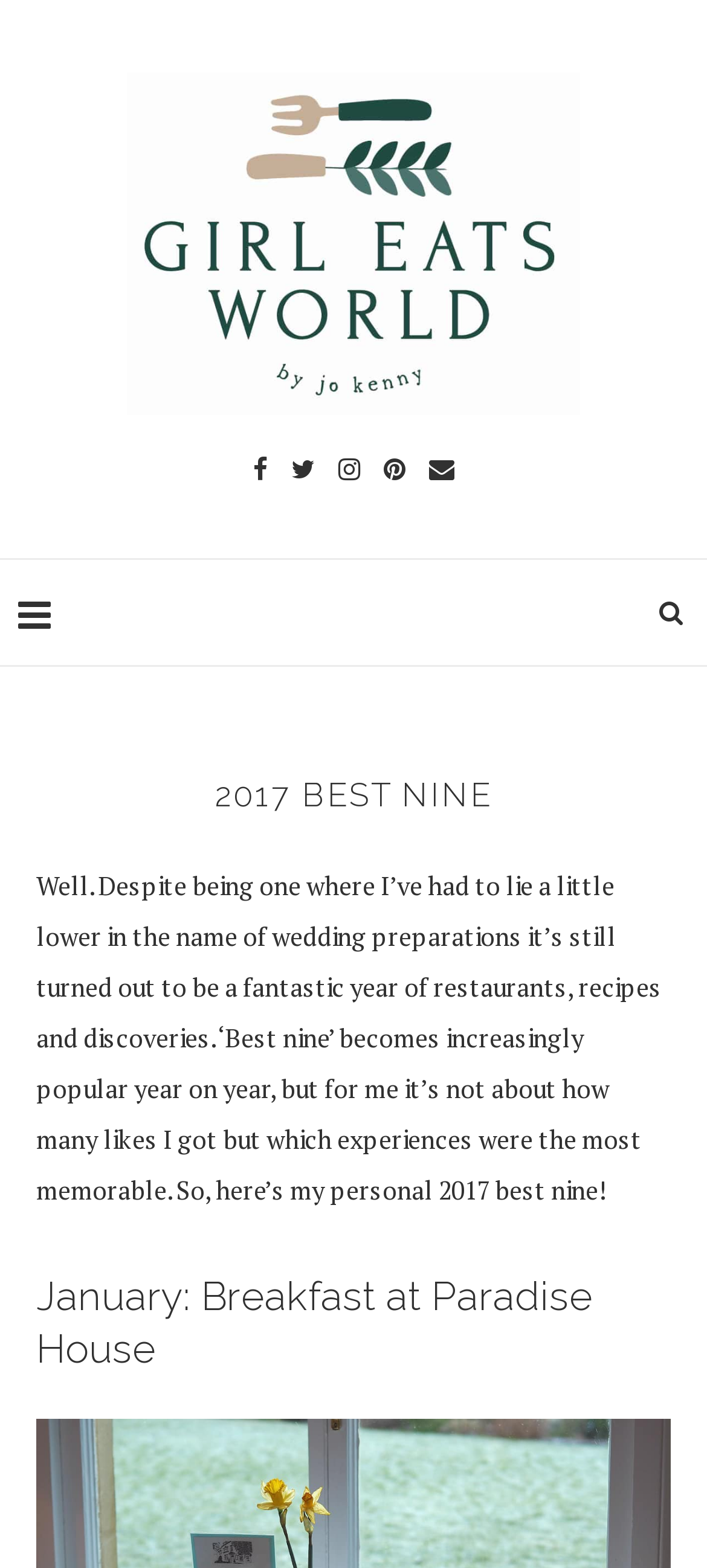What is the theme of the blog post?
Using the information from the image, provide a comprehensive answer to the question.

The theme of the blog post can be inferred from the text content, which mentions 'restaurants, recipes and discoveries' and 'breakfast at Paradise House', indicating that the blog post is about food and dining experiences.